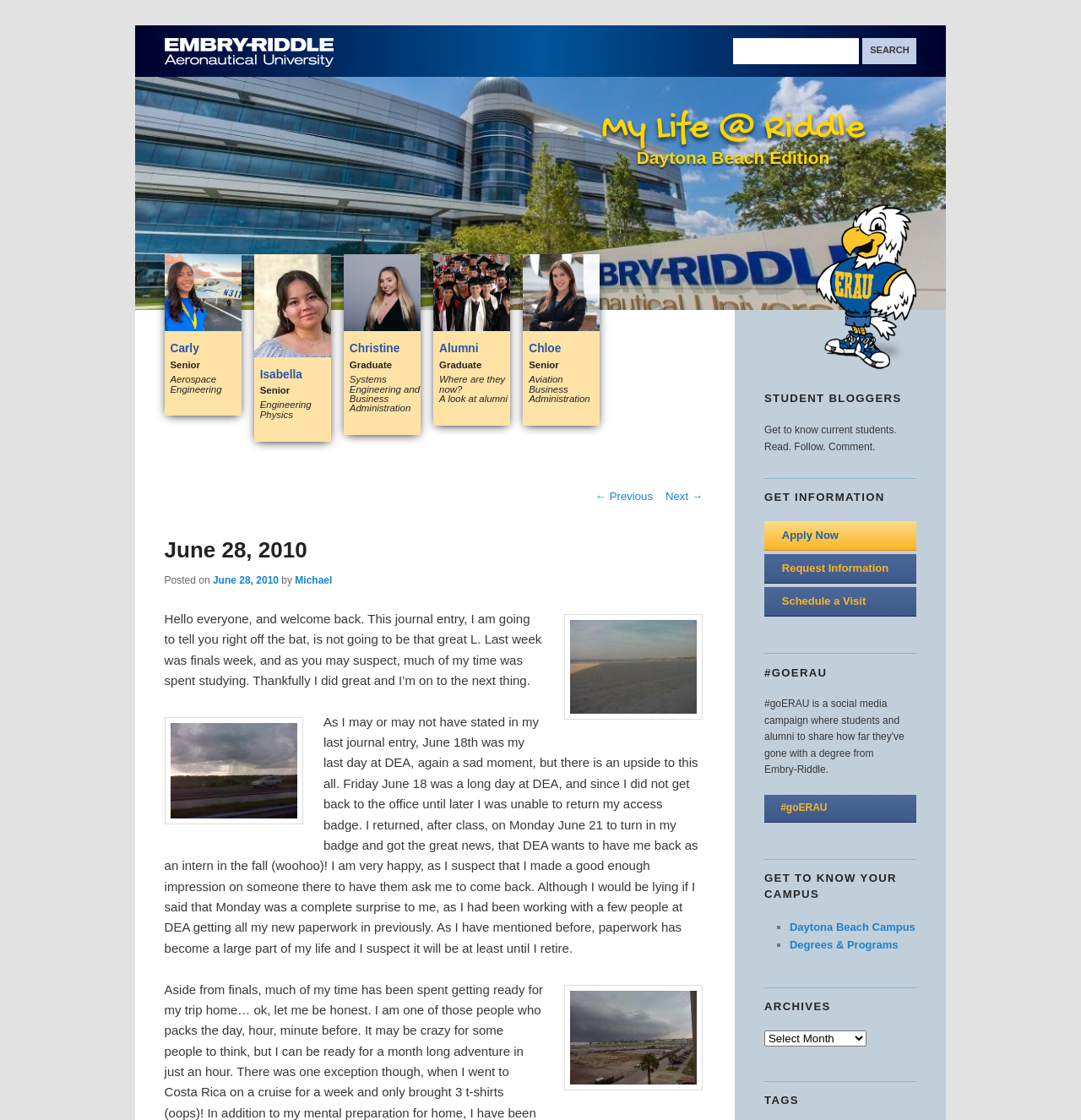How many student bloggers are listed?
Look at the image and provide a detailed response to the question.

I found the answer by counting the number of links with images and text describing the students, such as 'Carly Senior Aerospace Engineering', 'Isabella Senior Engineering Physics', and so on. There are 5 such links, indicating that there are 5 student bloggers listed.